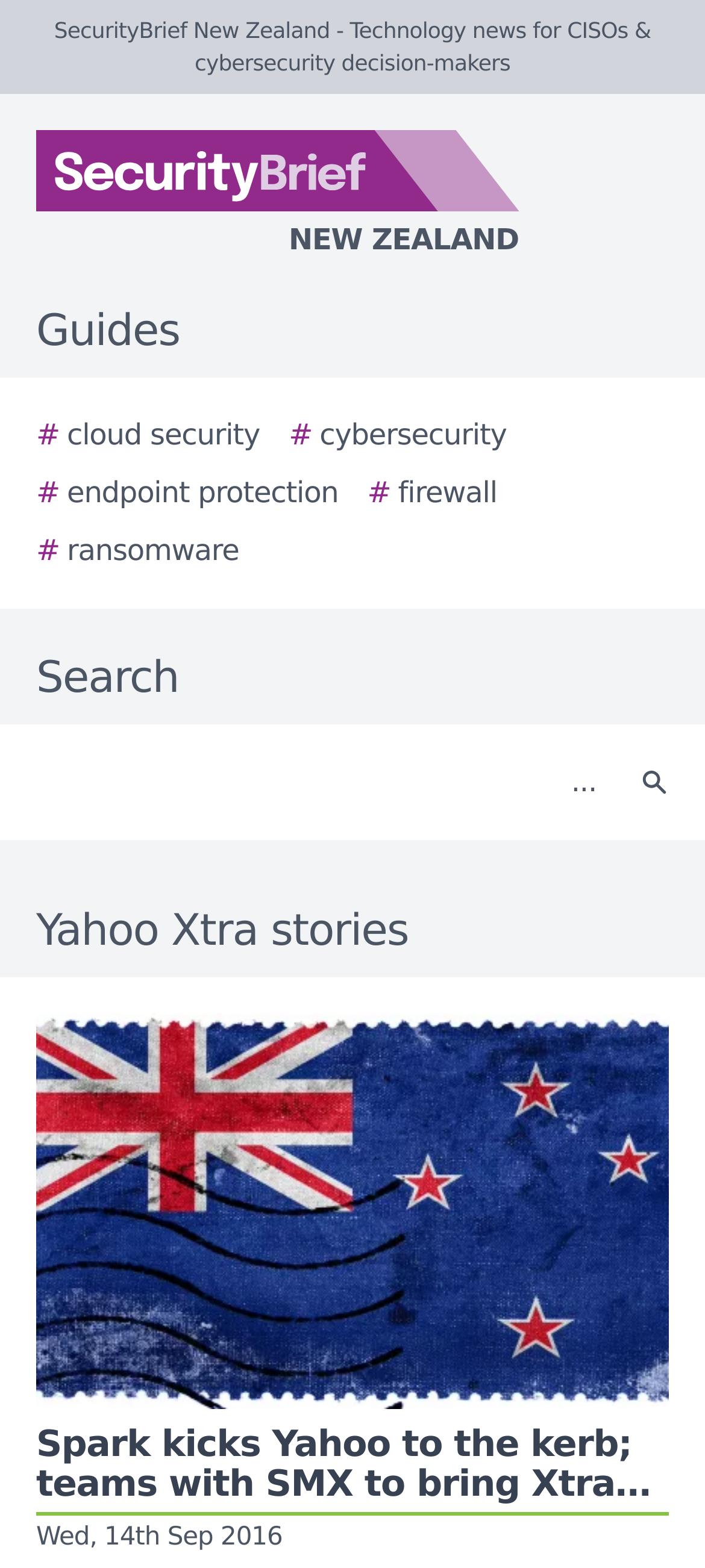Please identify the bounding box coordinates of the element I should click to complete this instruction: 'Click Learn About Sexuality'. The coordinates should be given as four float numbers between 0 and 1, like this: [left, top, right, bottom].

None